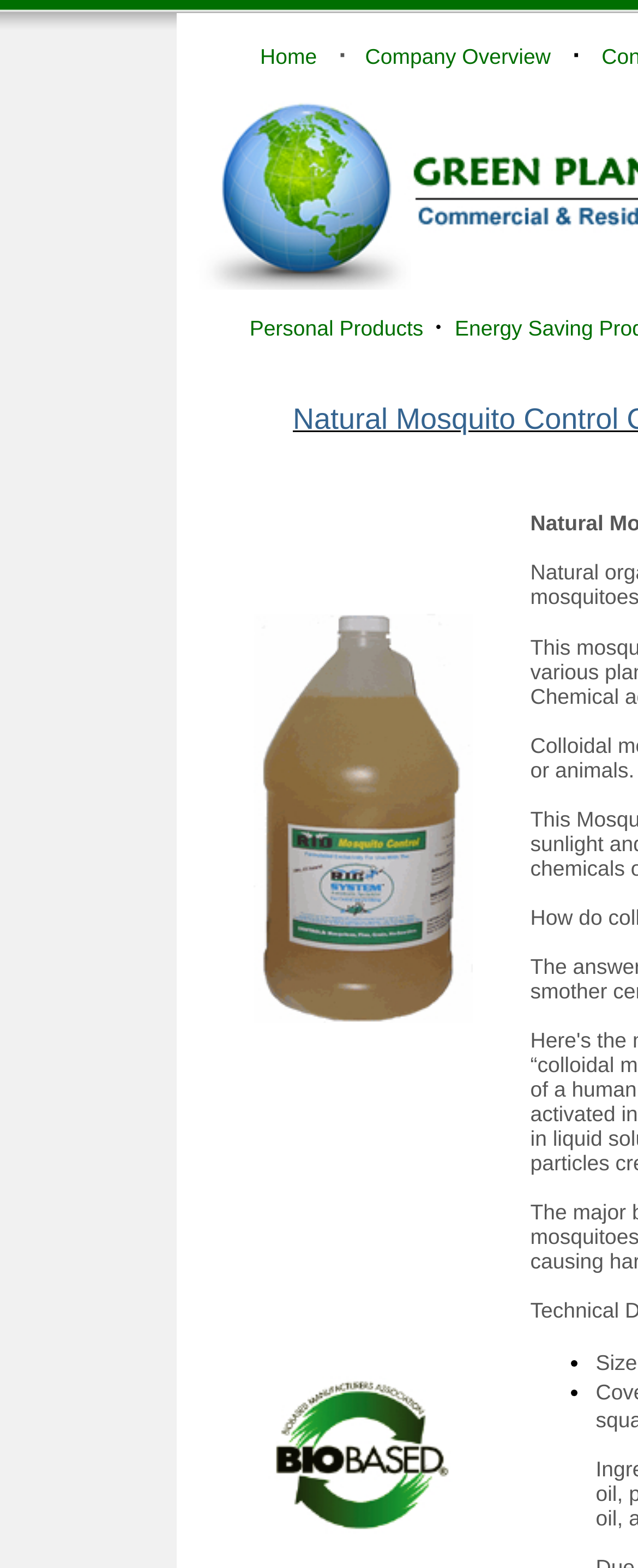Given the description of the UI element: "Personal Products", predict the bounding box coordinates in the form of [left, top, right, bottom], with each value being a float between 0 and 1.

[0.391, 0.201, 0.664, 0.217]